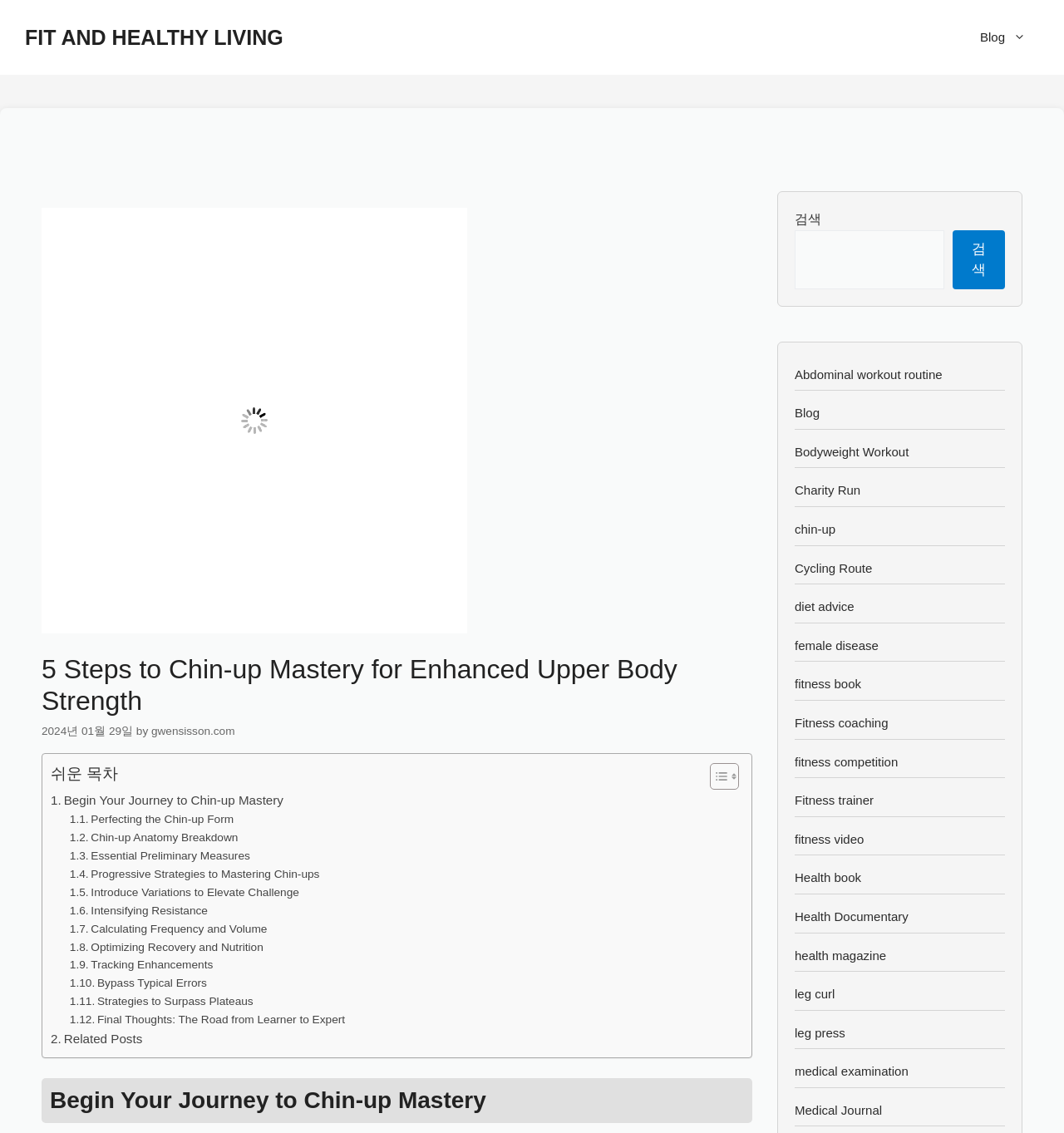Using details from the image, please answer the following question comprehensively:
What is the topic of the webpage?

I analyzed the content of the webpage and found that it is focused on providing guidance on mastering chin-ups, with various links and sections related to this topic.